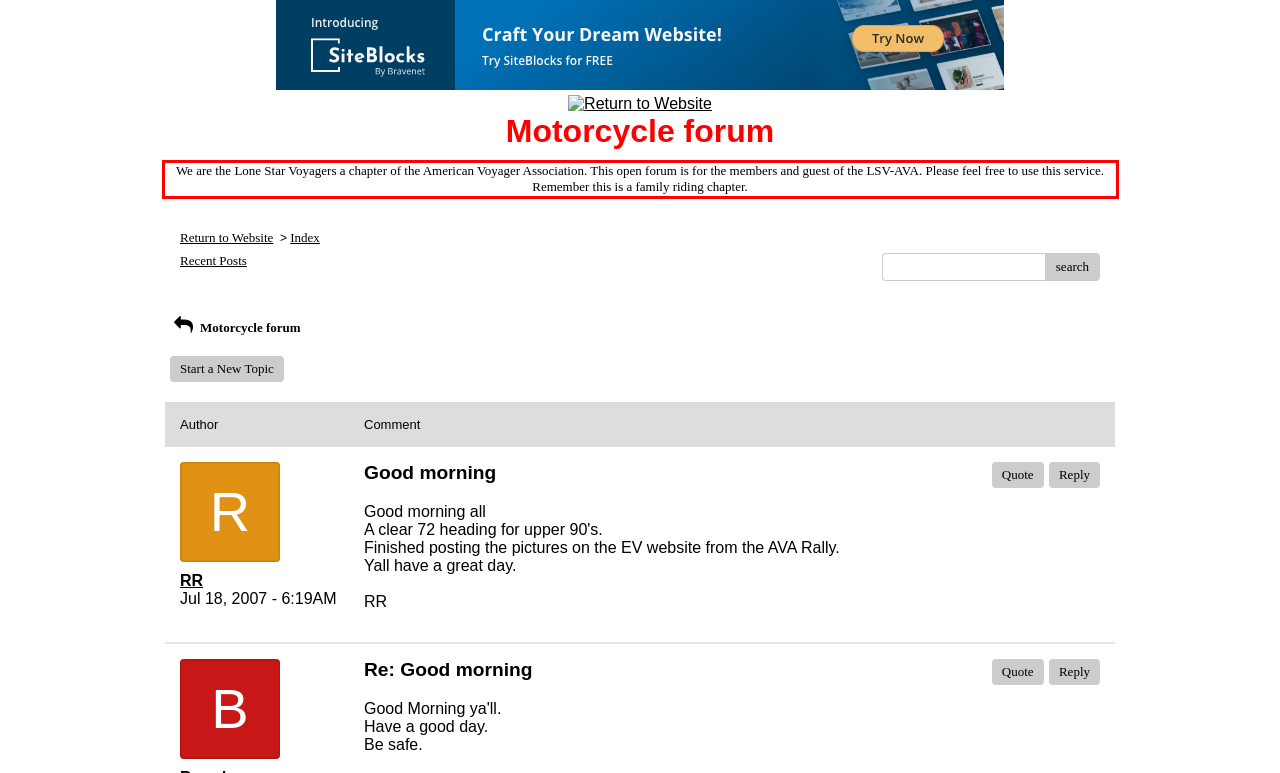Given a screenshot of a webpage containing a red rectangle bounding box, extract and provide the text content found within the red bounding box.

We are the Lone Star Voyagers a chapter of the American Voyager Association. This open forum is for the members and guest of the LSV-AVA. Please feel free to use this service. Remember this is a family riding chapter.